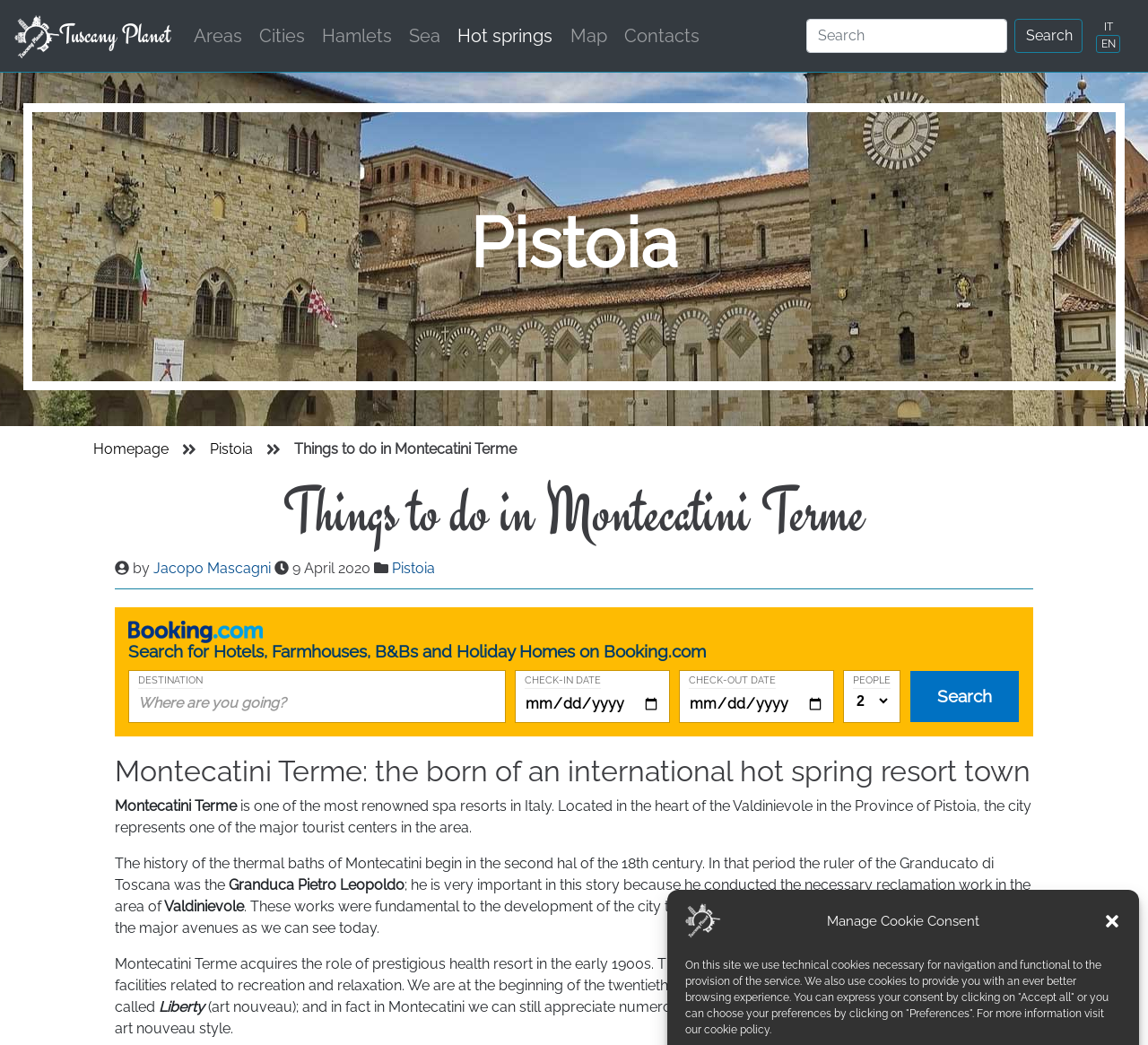What is the name of the website?
Please utilize the information in the image to give a detailed response to the question.

The name of the website can be found in the top-left corner of the webpage, where the logo 'Tuscany Planet' is displayed.